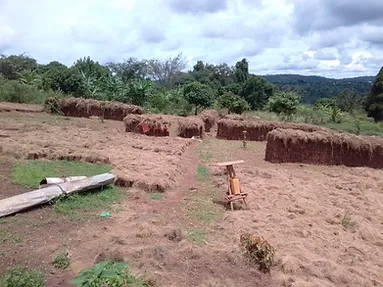What stage of harvesting is depicted?
Using the information from the image, provide a comprehensive answer to the question.

The caption describes the scene as a 'post-harvest scene', indicating that the harvesting process has been completed, and the stacks of hay or grass are a result of the recent agricultural activity.